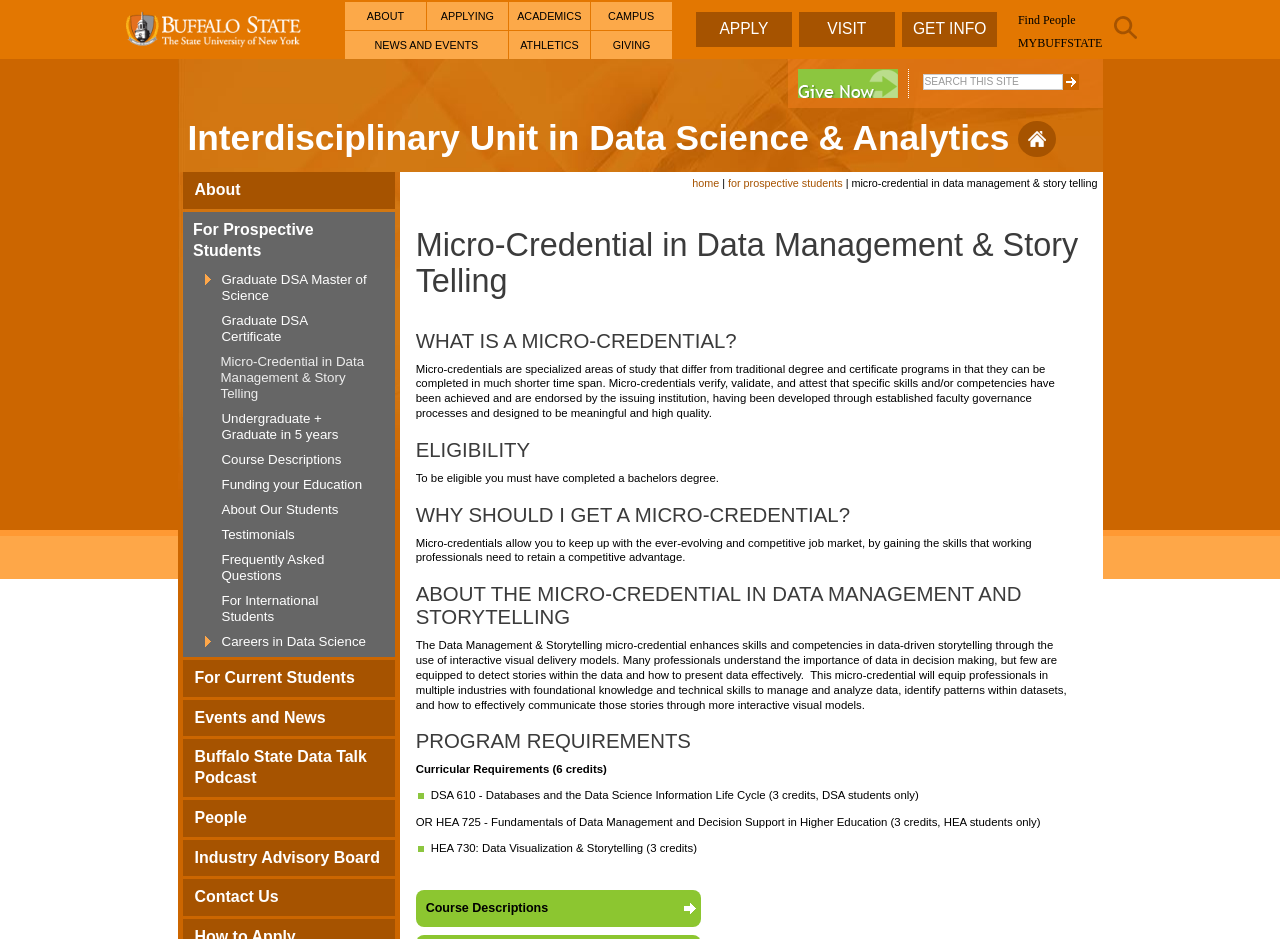What is the name of the university?
Using the image as a reference, give a one-word or short phrase answer.

SUNY Buffalo State University